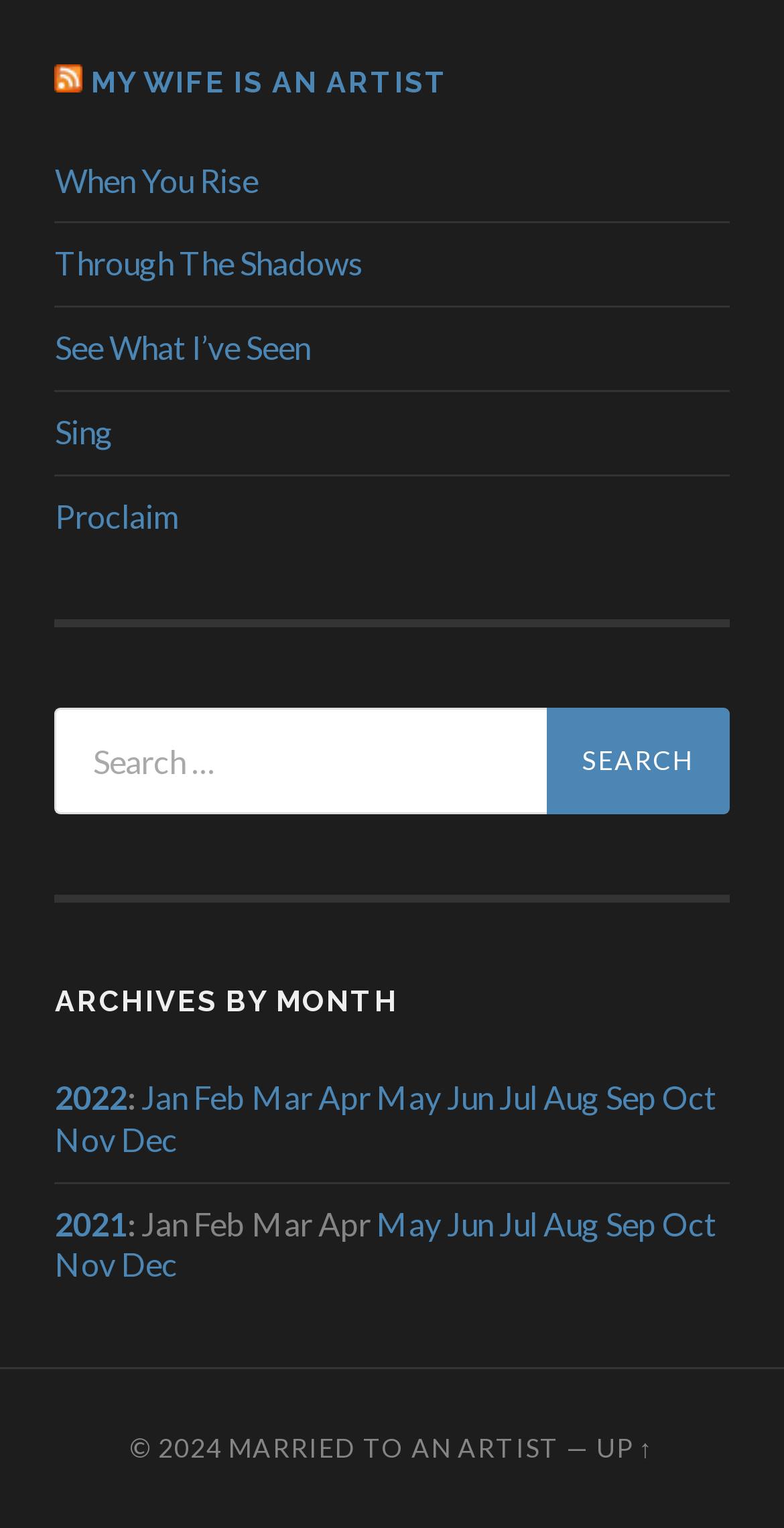Identify the bounding box coordinates of the region I need to click to complete this instruction: "Check the website's copyright information".

[0.166, 0.937, 0.292, 0.958]